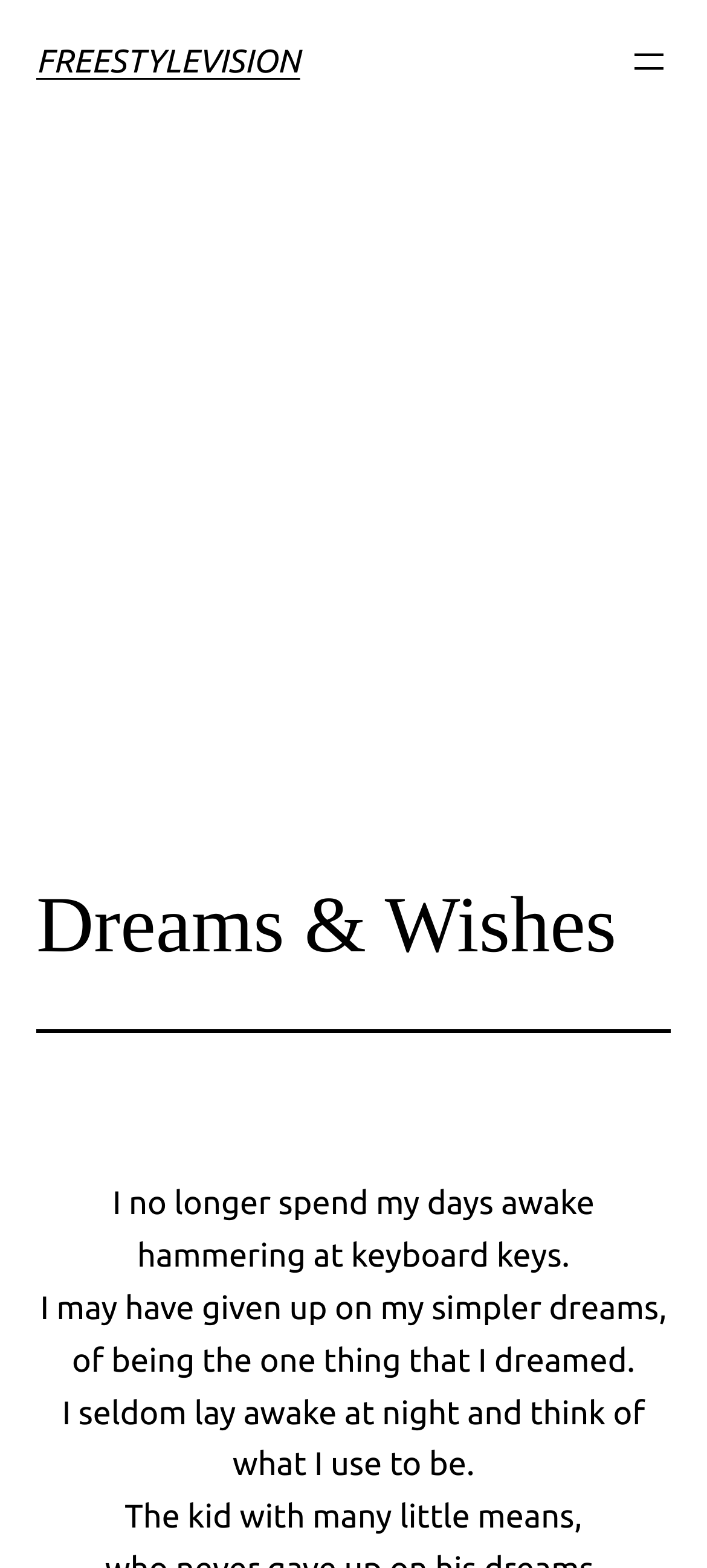What is the author's past dream?
Please provide a single word or phrase based on the screenshot.

Being one thing